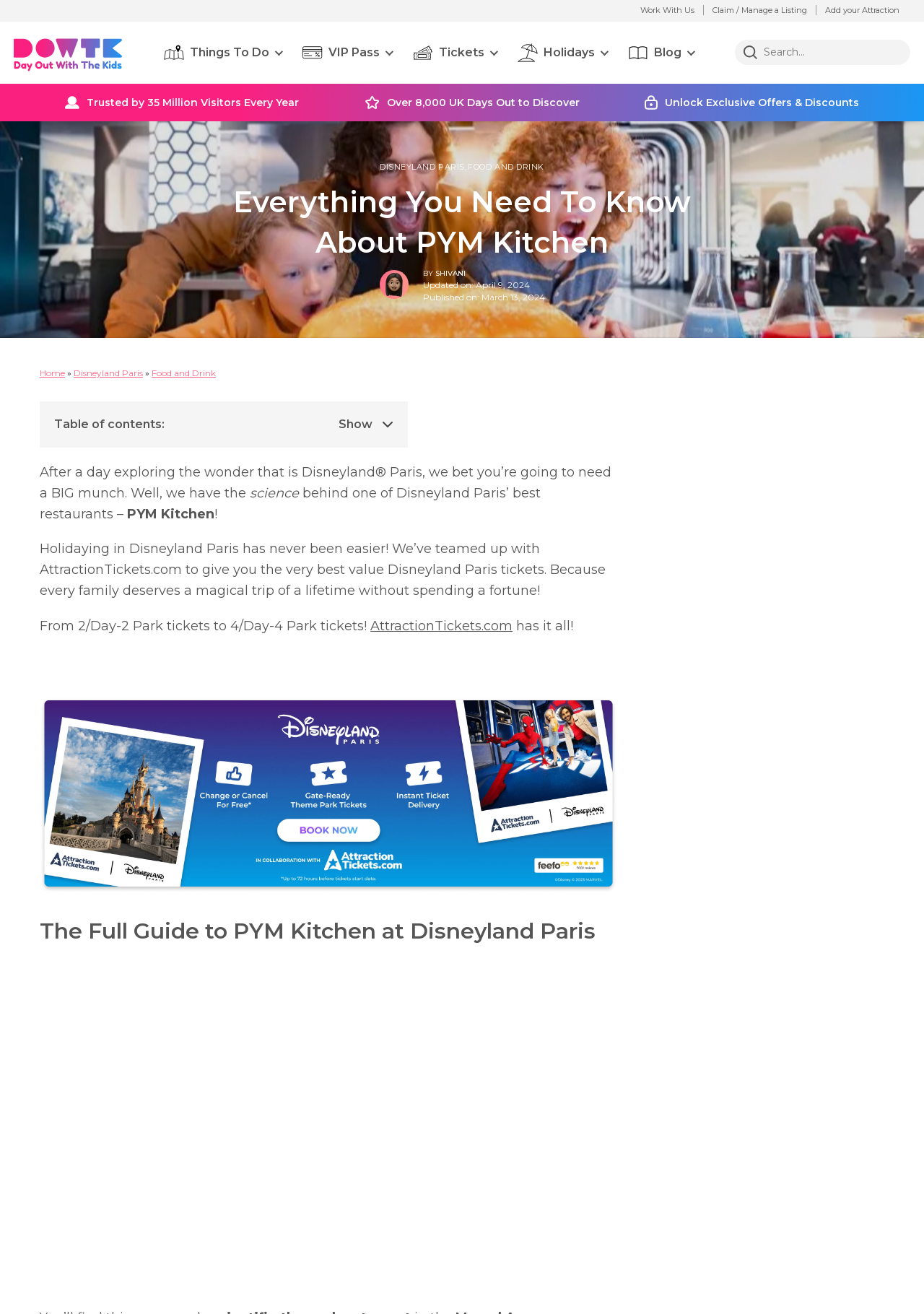Provide the bounding box coordinates of the HTML element described by the text: "Where is PYM Kitchen?".

[0.054, 0.361, 0.218, 0.373]